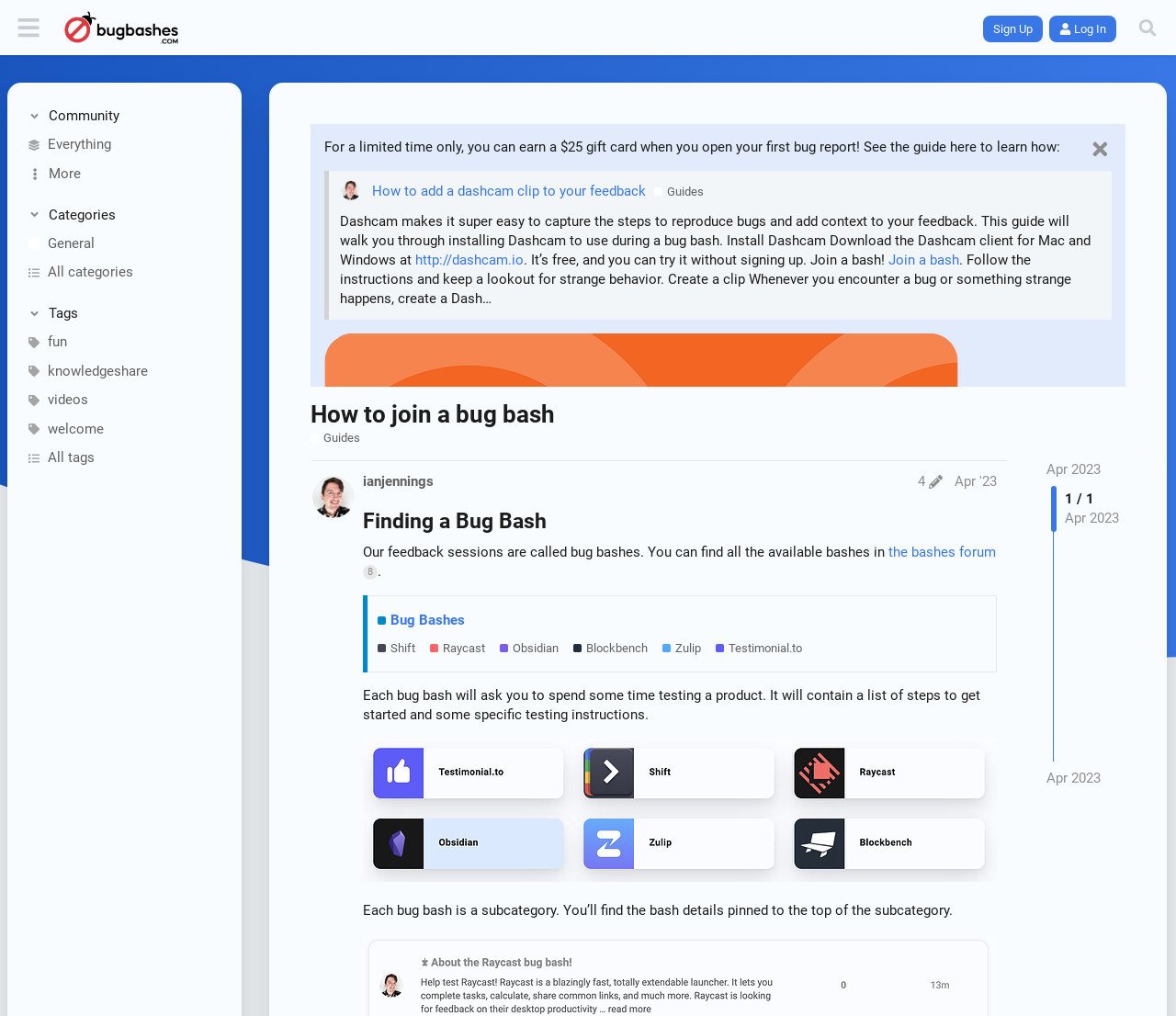Find the bounding box coordinates of the element to click in order to complete the given instruction: "Click the 'Community' button."

[0.021, 0.104, 0.191, 0.124]